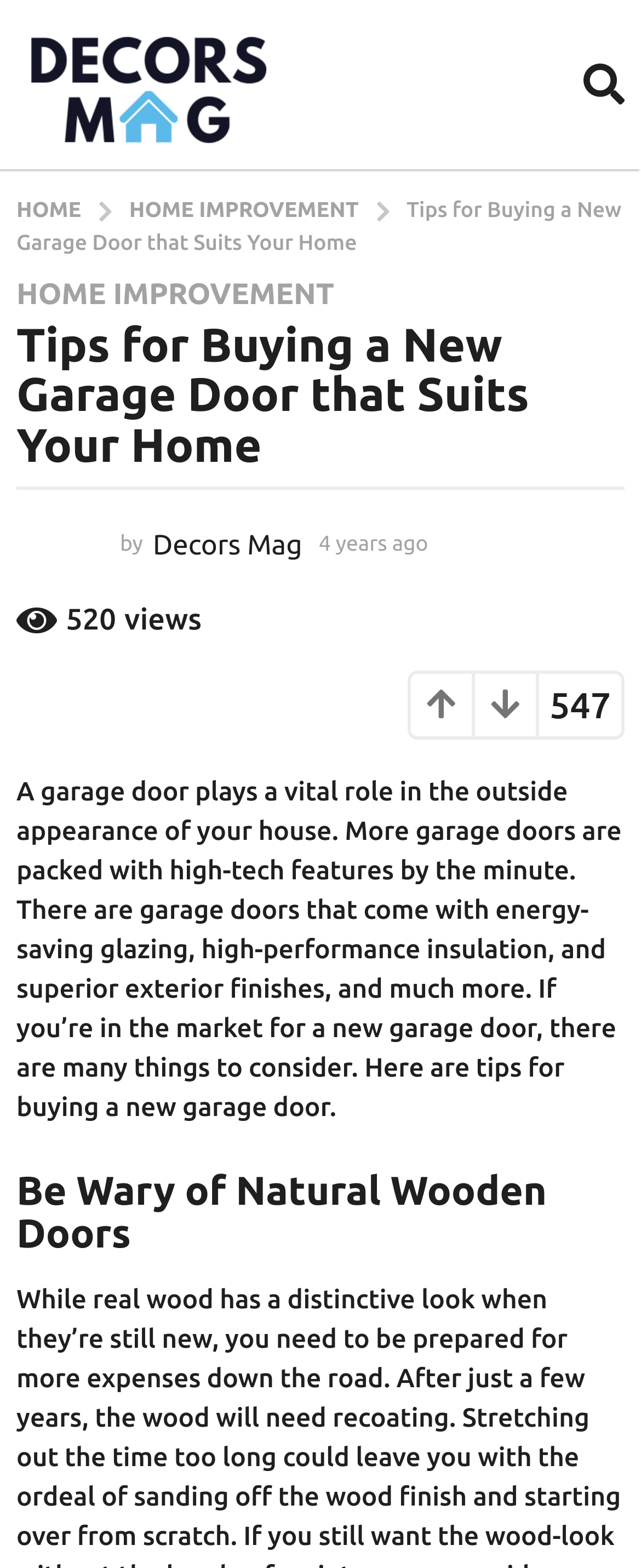What features do modern garage doors come with?
Using the information presented in the image, please offer a detailed response to the question.

The webpage mentions that more garage doors are packed with high-tech features by the minute, which includes energy-saving glazing, high-performance insulation, and superior exterior finishes, among others.